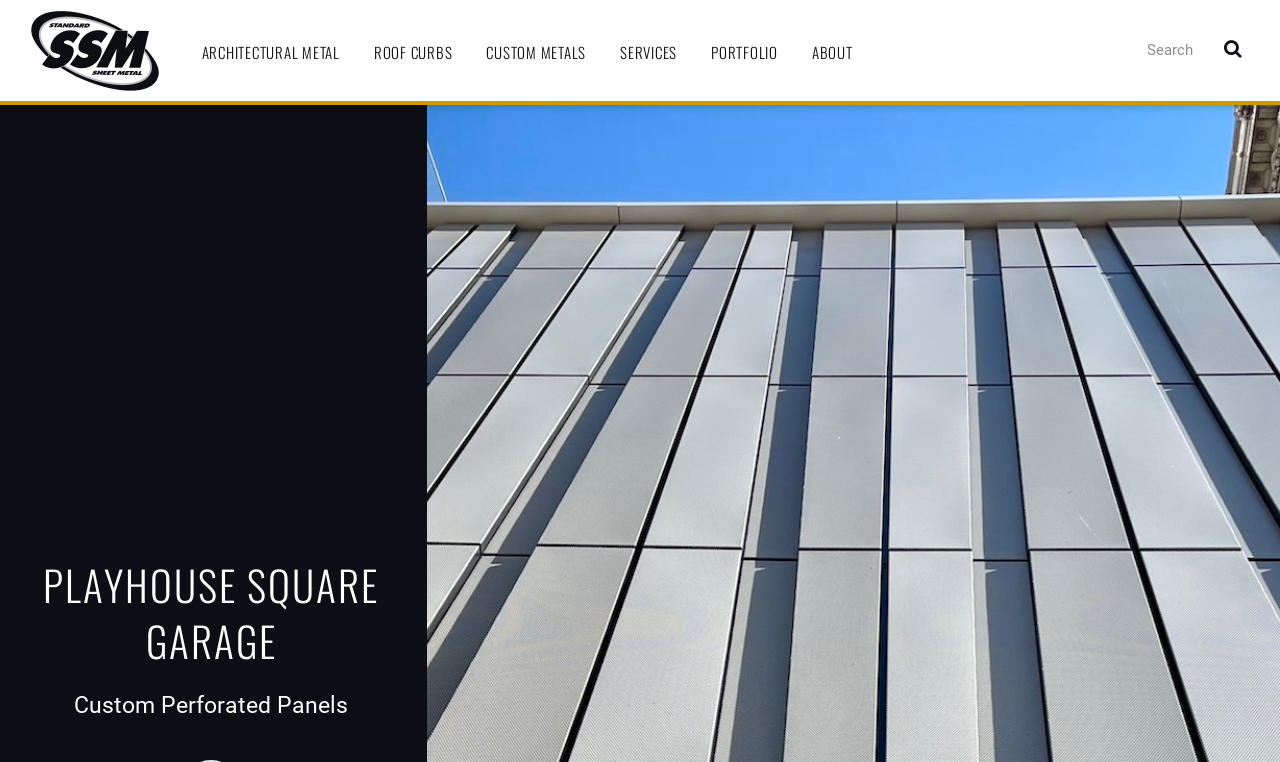Please specify the bounding box coordinates for the clickable region that will help you carry out the instruction: "click on Standard Sheet Metal".

[0.023, 0.014, 0.125, 0.119]